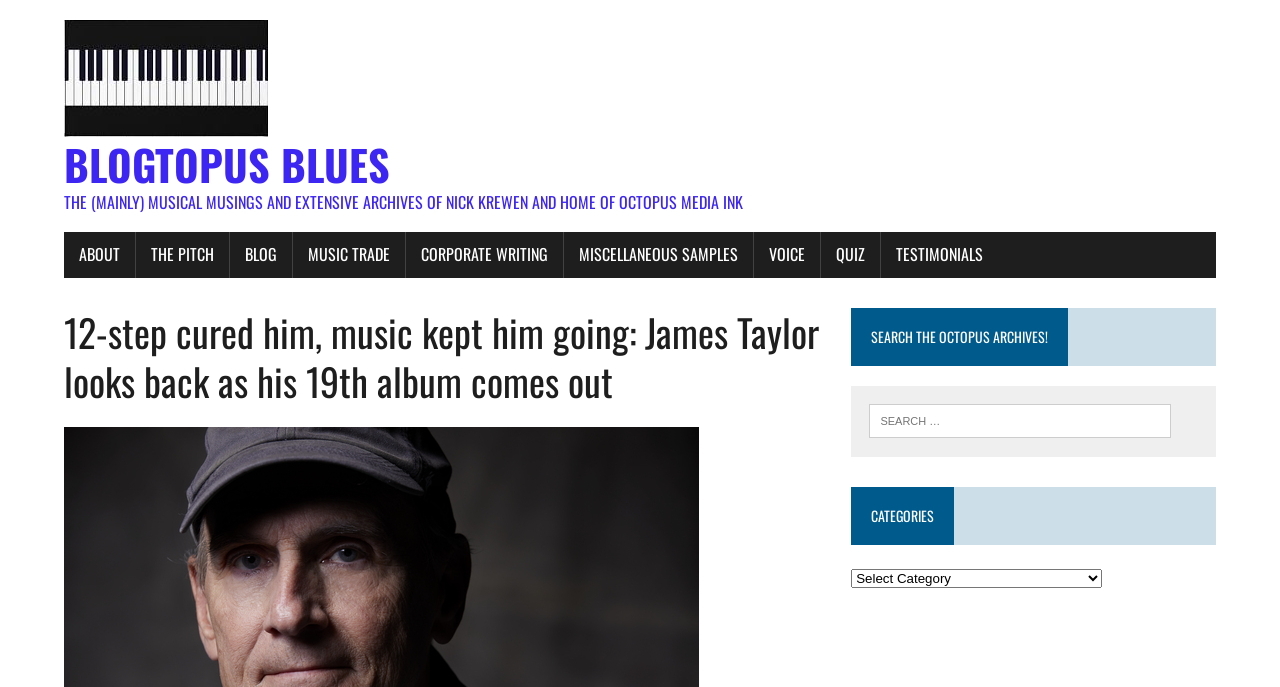Identify the bounding box coordinates of the clickable section necessary to follow the following instruction: "click the Blogtopus Blues link". The coordinates should be presented as four float numbers from 0 to 1, i.e., [left, top, right, bottom].

[0.05, 0.029, 0.95, 0.309]